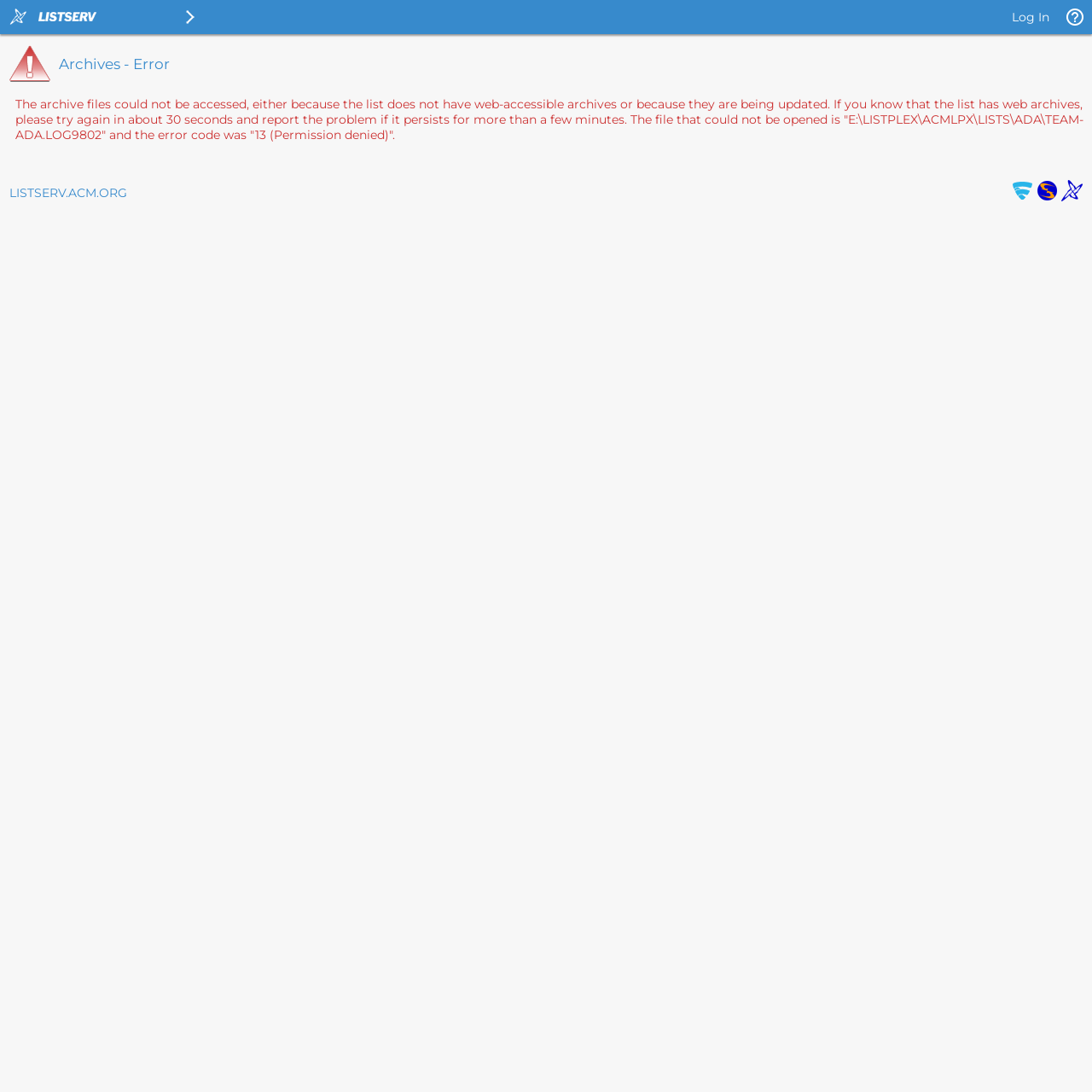What is the name of the organization?
Refer to the screenshot and respond with a concise word or phrase.

ACM